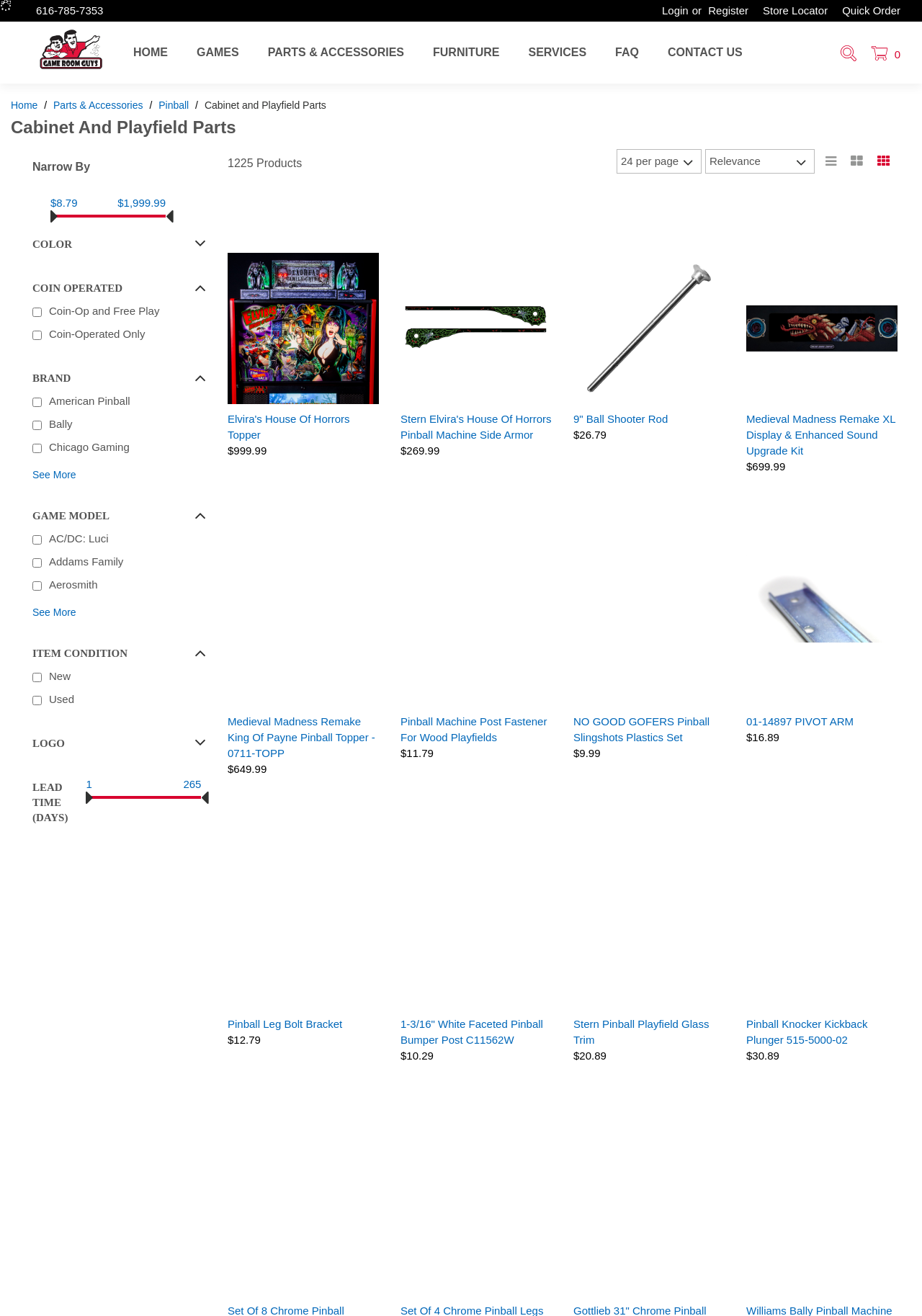Please specify the coordinates of the bounding box for the element that should be clicked to carry out this instruction: "Filter by brand". The coordinates must be four float numbers between 0 and 1, formatted as [left, top, right, bottom].

[0.035, 0.282, 0.223, 0.293]